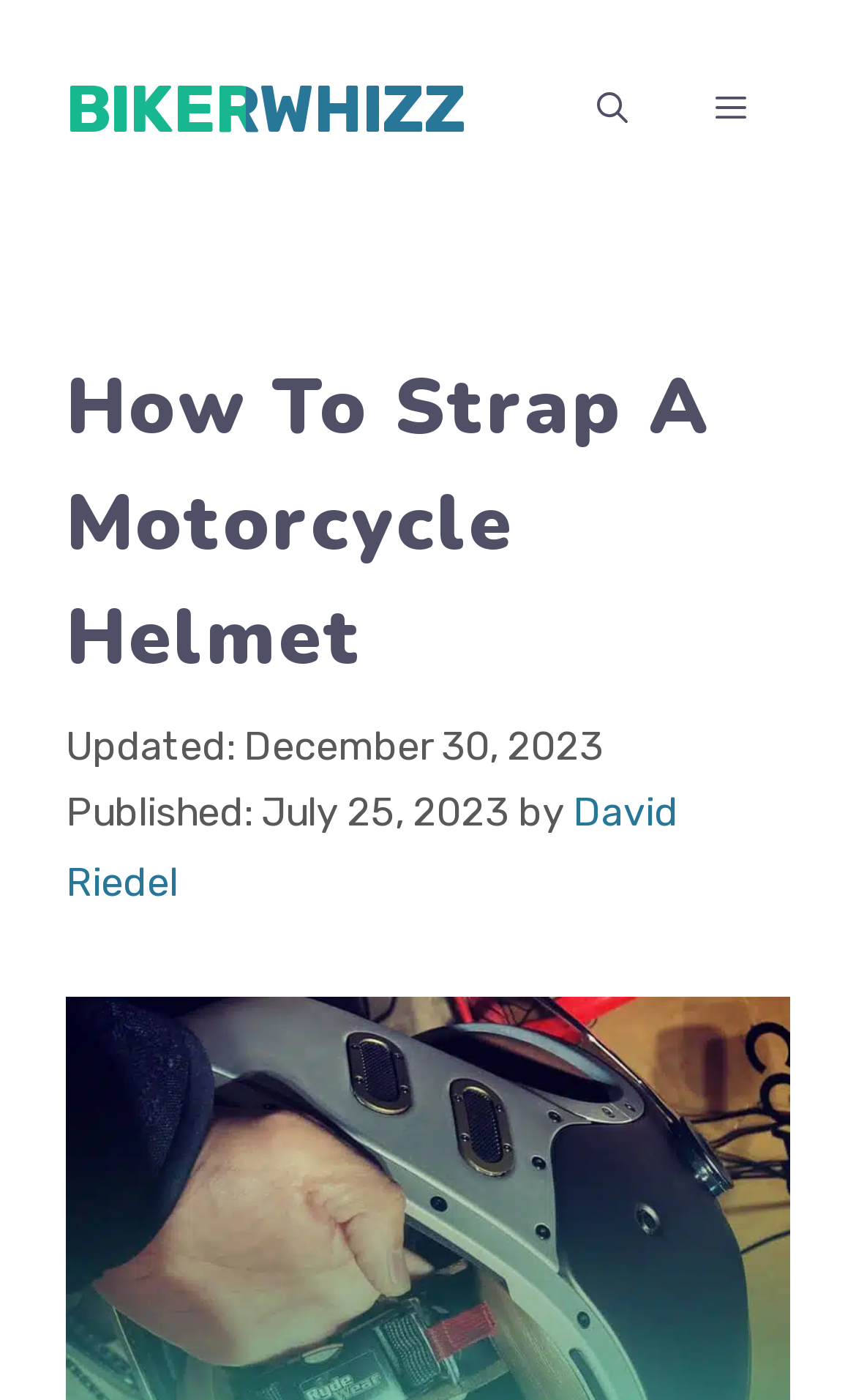Using the format (top-left x, top-left y, bottom-right x, bottom-right y), provide the bounding box coordinates for the described UI element. All values should be floating point numbers between 0 and 1: aria-label="Open Search Bar"

[0.646, 0.031, 0.785, 0.125]